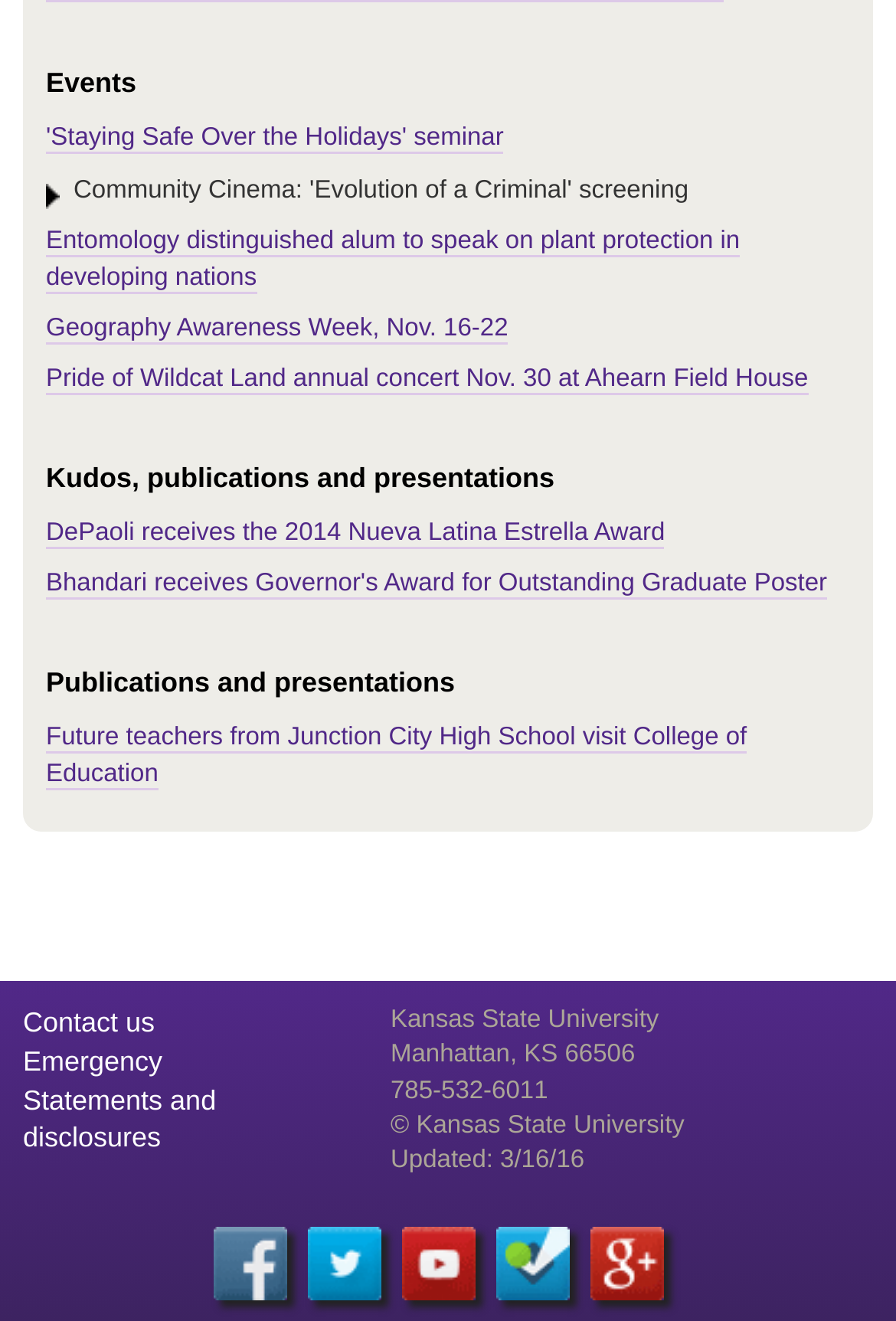Can you give a comprehensive explanation to the question given the content of the image?
When was the webpage last updated?

I looked at the footer section of the webpage and found the 'Updated' information, which indicates that the webpage was last updated on 3/16/16.